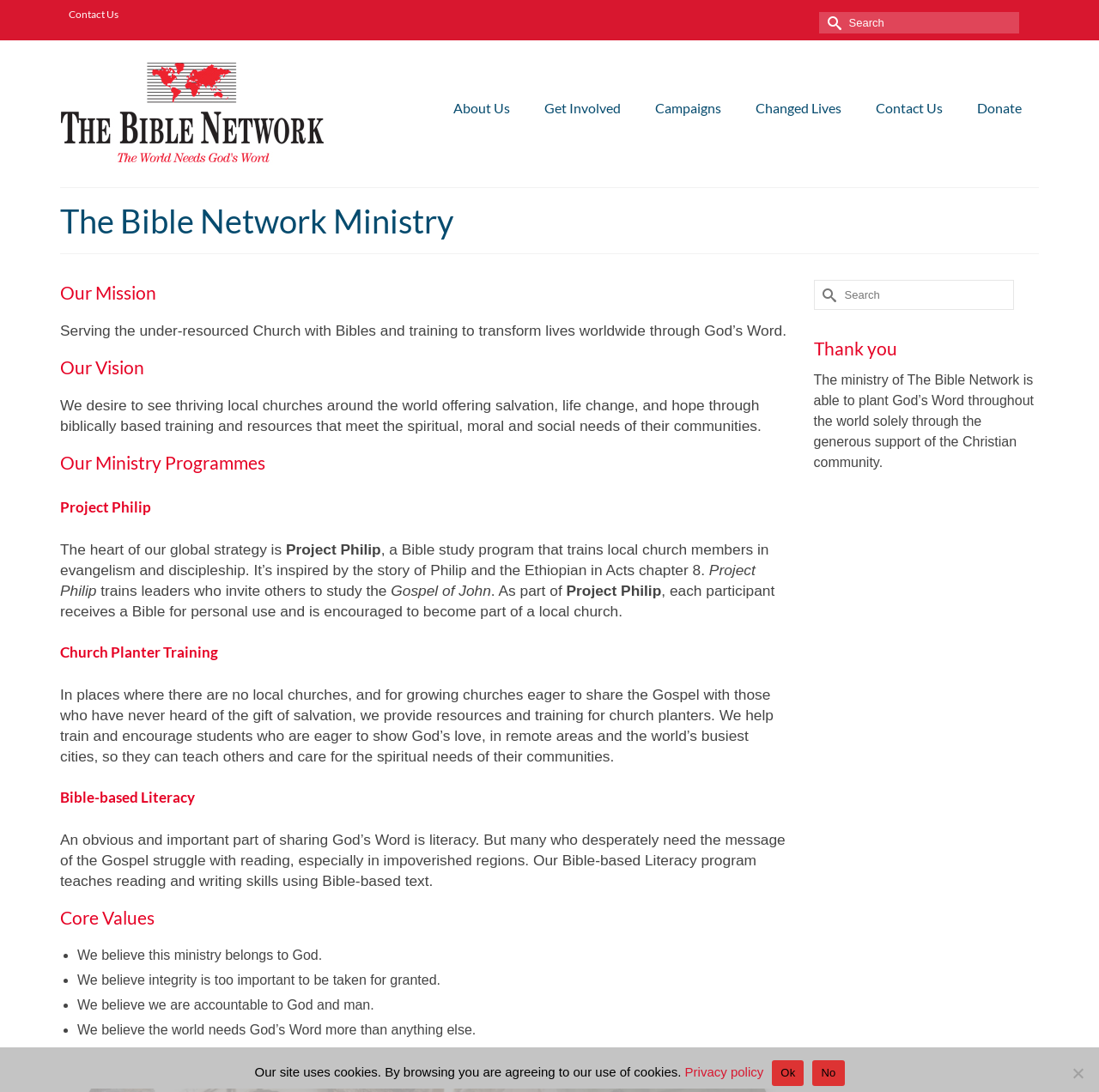Please locate the clickable area by providing the bounding box coordinates to follow this instruction: "Click on Contact Us".

[0.055, 0.0, 0.116, 0.027]